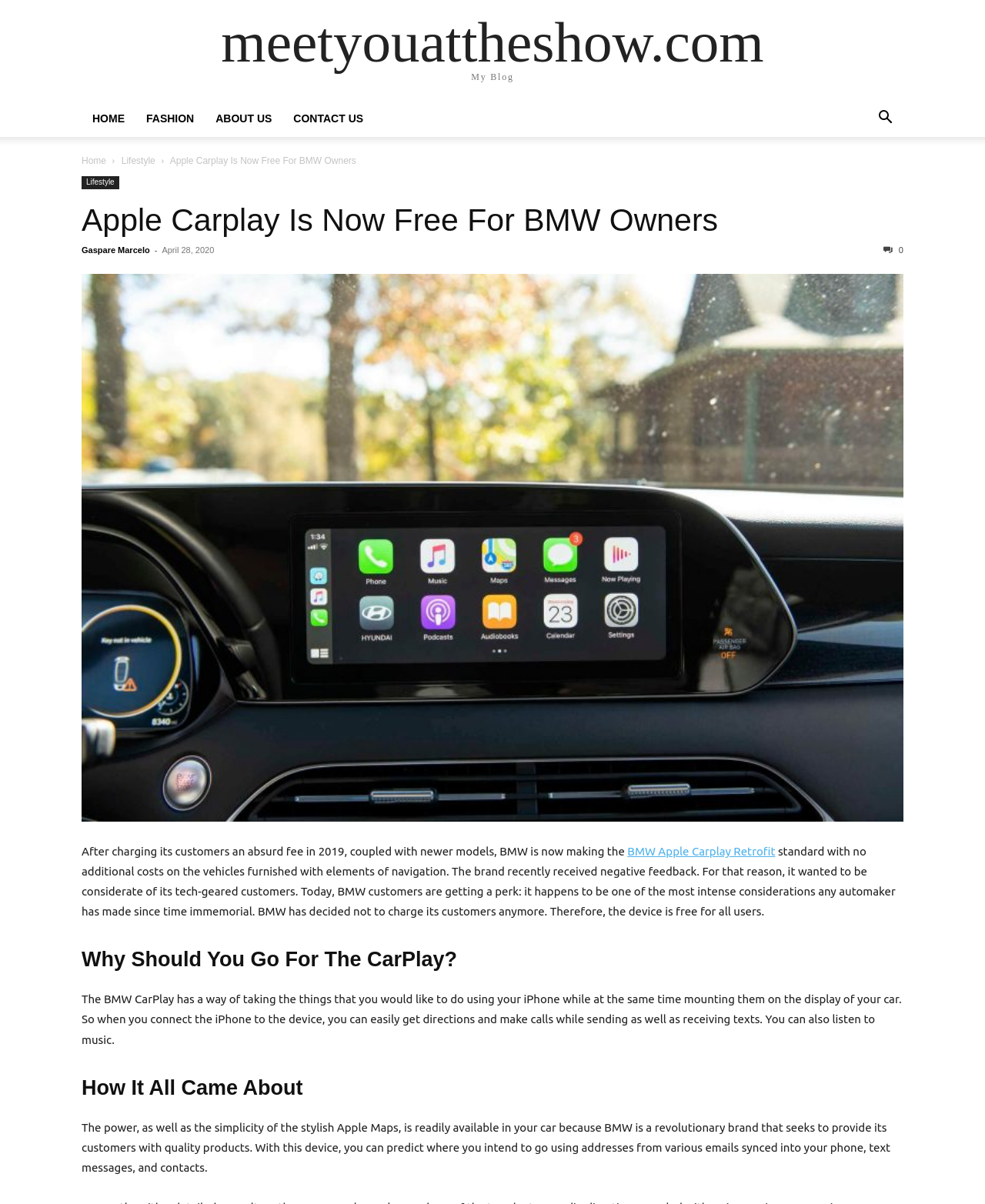Locate the bounding box coordinates of the area that needs to be clicked to fulfill the following instruction: "contact us". The coordinates should be in the format of four float numbers between 0 and 1, namely [left, top, right, bottom].

[0.287, 0.093, 0.38, 0.104]